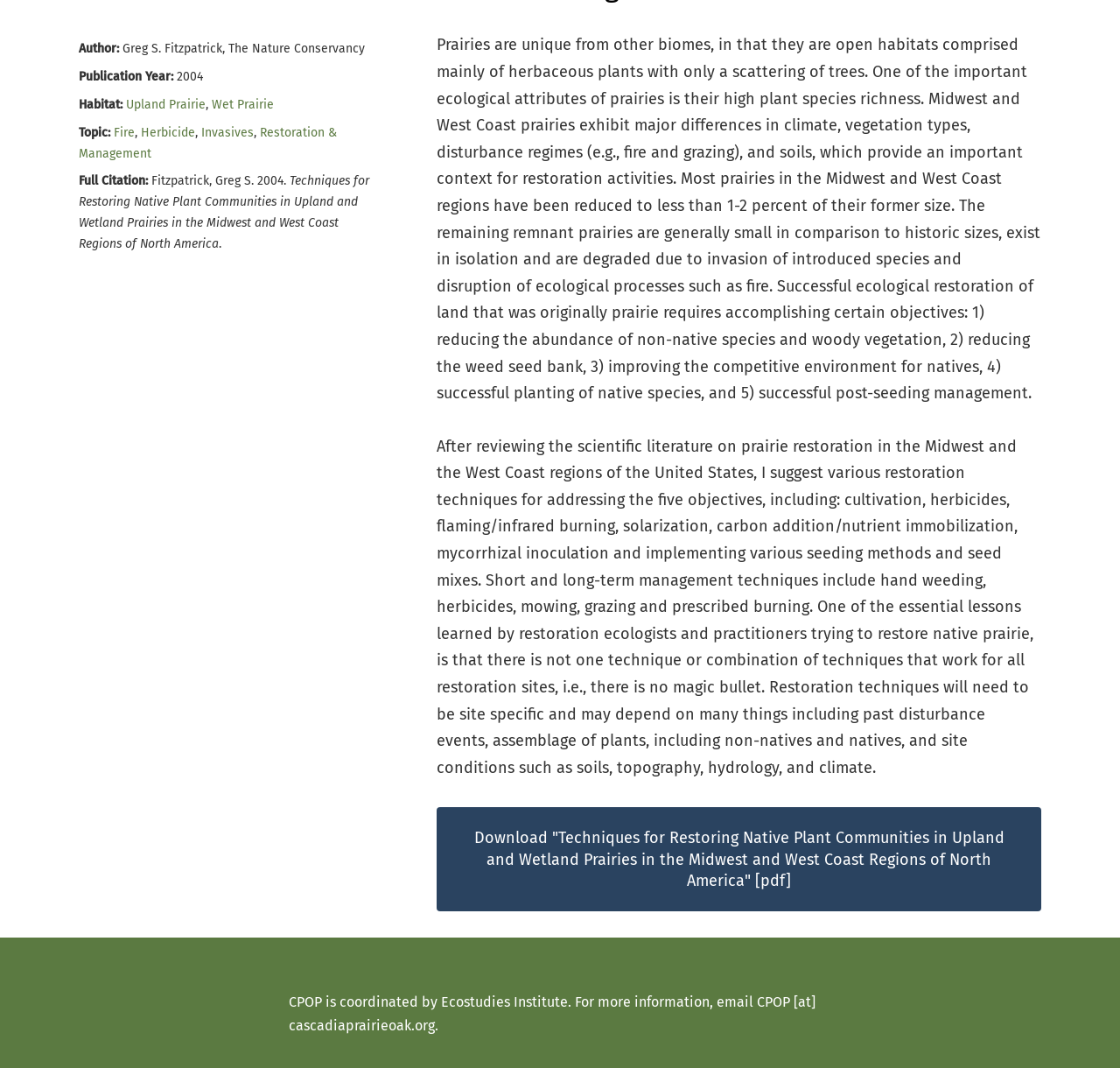Predict the bounding box for the UI component with the following description: "Invasives".

[0.18, 0.117, 0.227, 0.132]